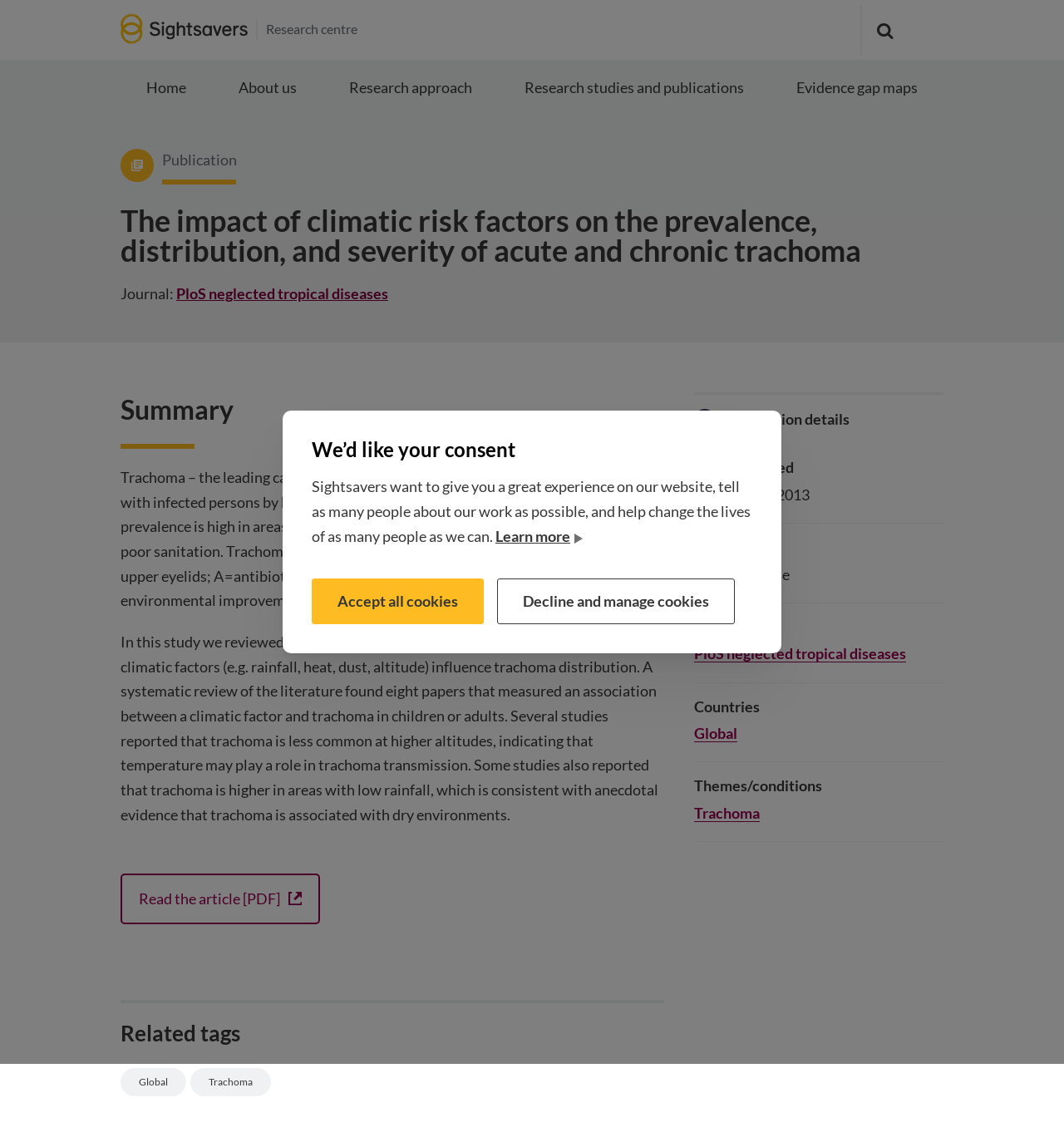What type of file can be downloaded from the webpage?
Examine the image and give a concise answer in one word or a short phrase.

PDF